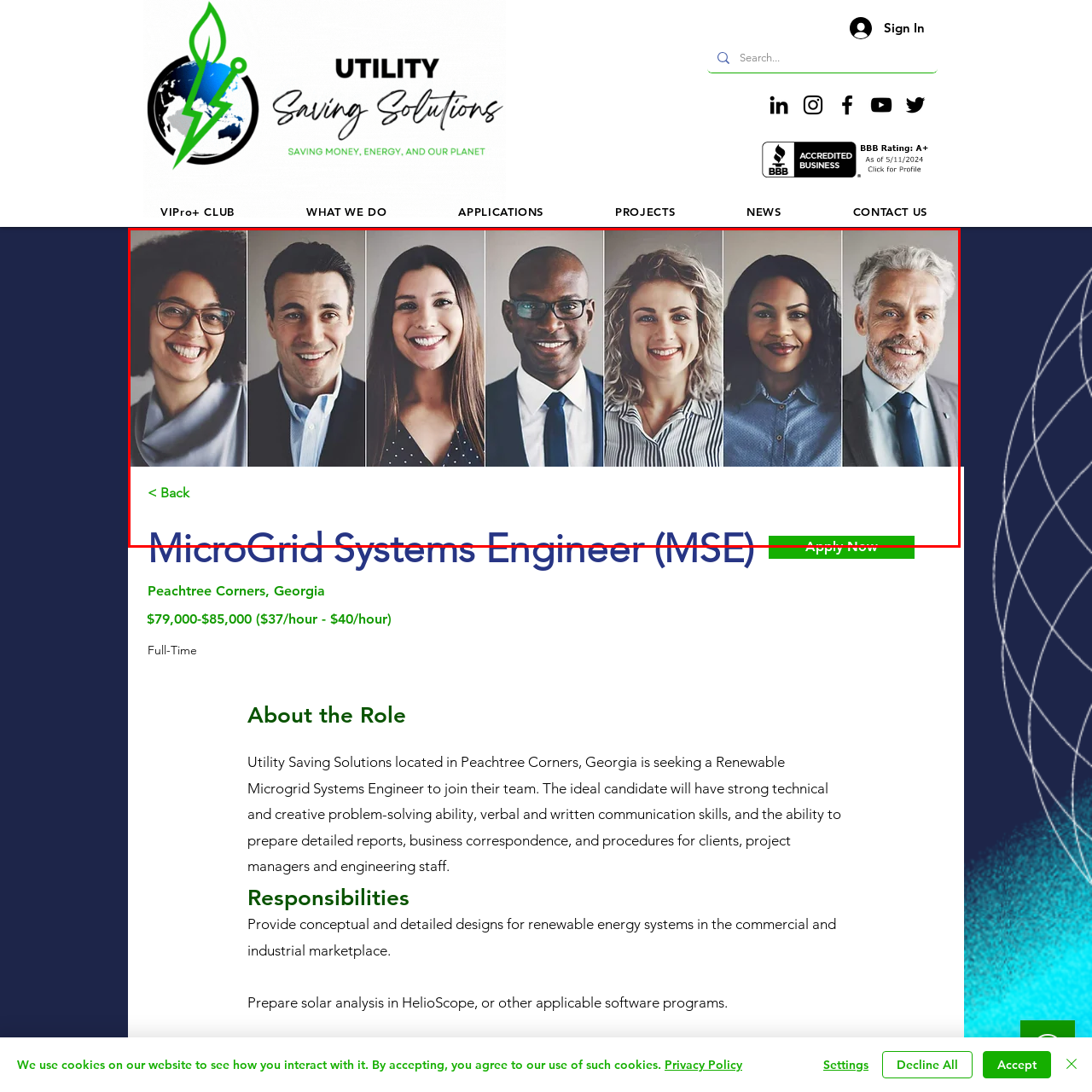Check the highlighted part in pink, Is there a navigation option for viewers? 
Use a single word or phrase for your answer.

Yes